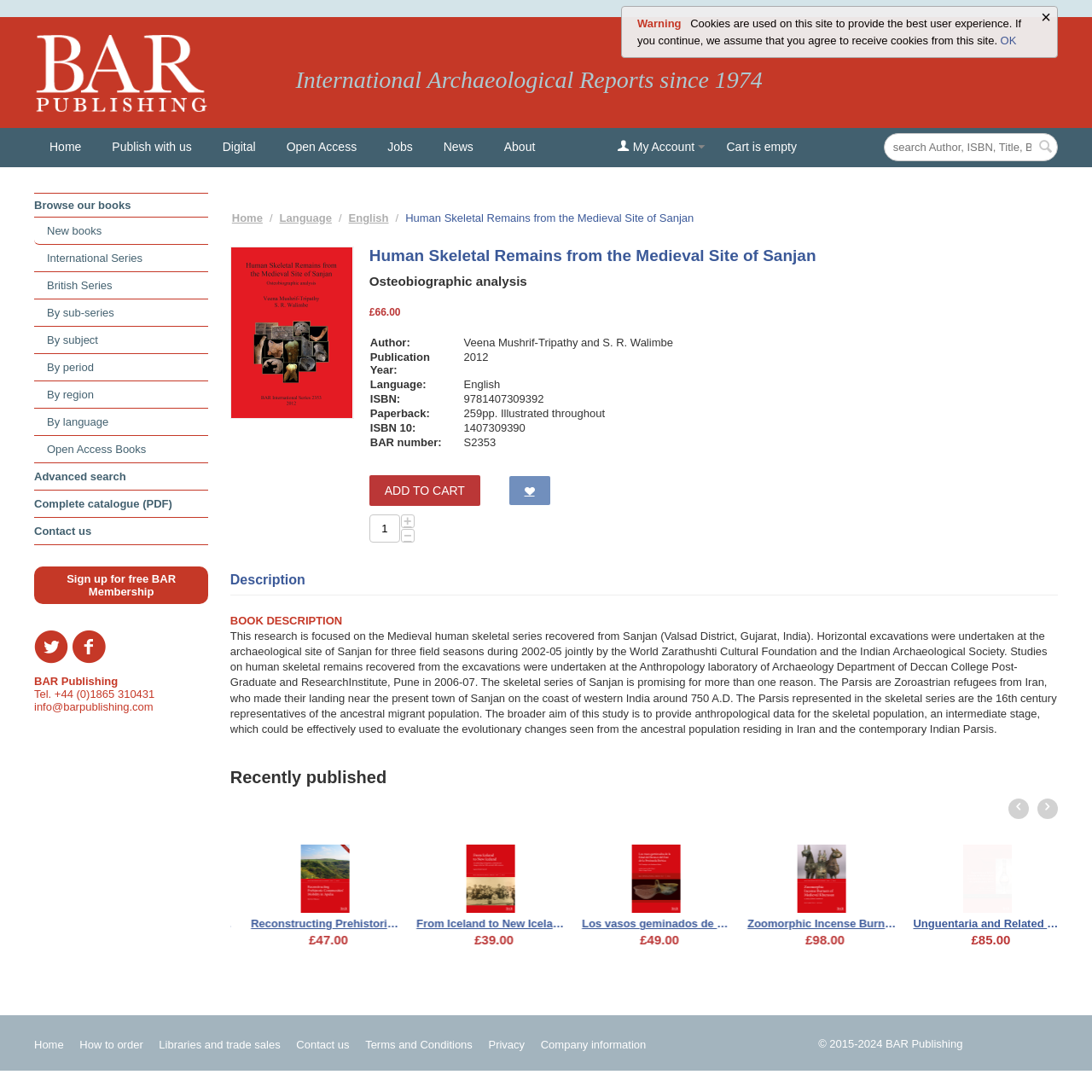Please determine the heading text of this webpage.

International Archaeological Reports since 1974